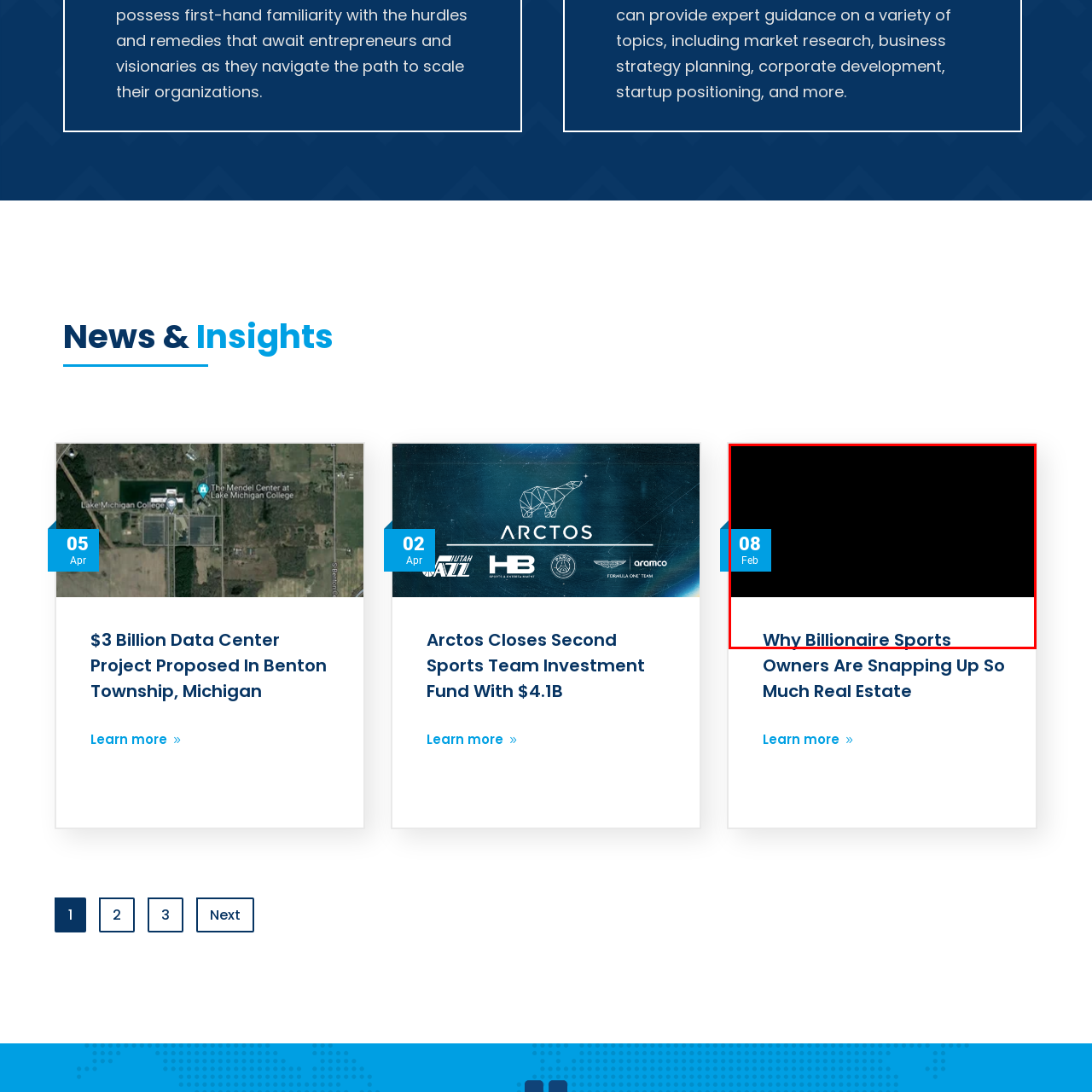What topic does the article explore?
Focus on the image inside the red bounding box and offer a thorough and detailed answer to the question.

The title of the article, 'Why Billionaire Sports Owners Are Snapping Up So Much Real Estate', suggests that the article explores the financial movements and investments of wealthy sports franchise owners in the real estate market. This topic is likely of interest to readers who follow the business aspects of sports ownership.